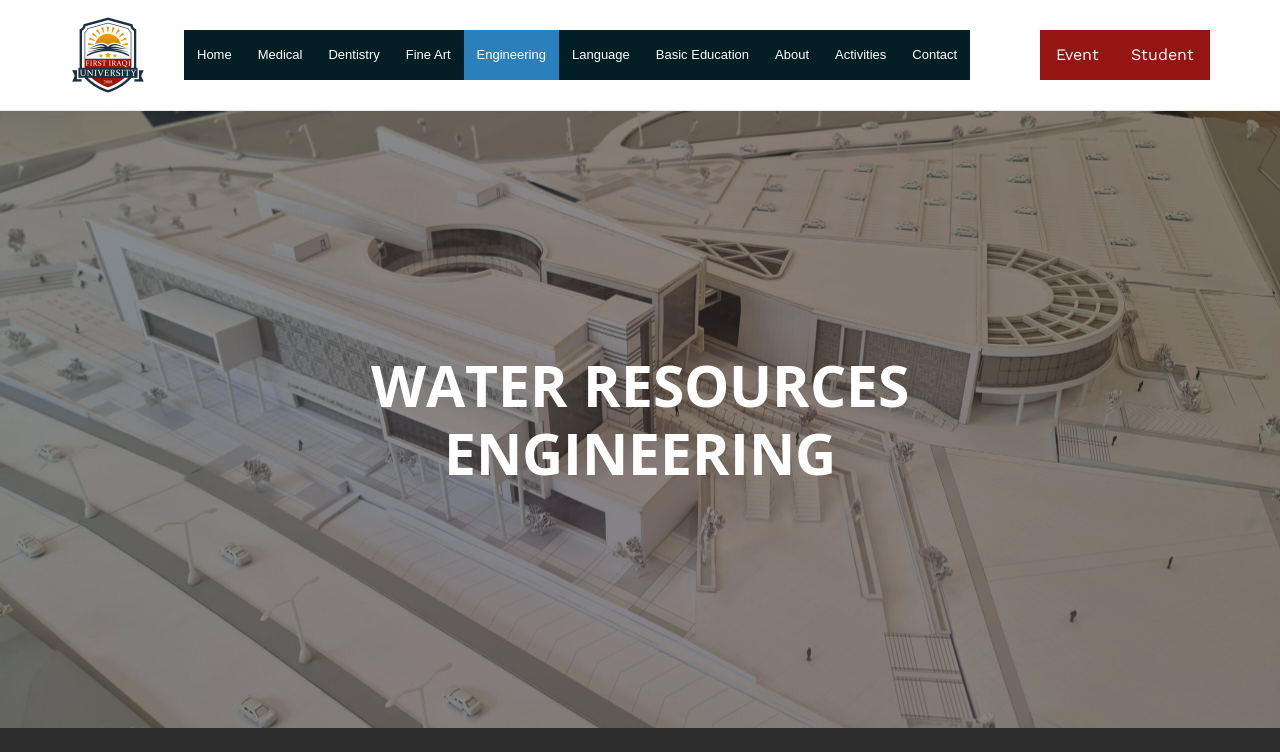Identify the primary heading of the webpage and provide its text.

WATER RESOURCES ENGINEERING